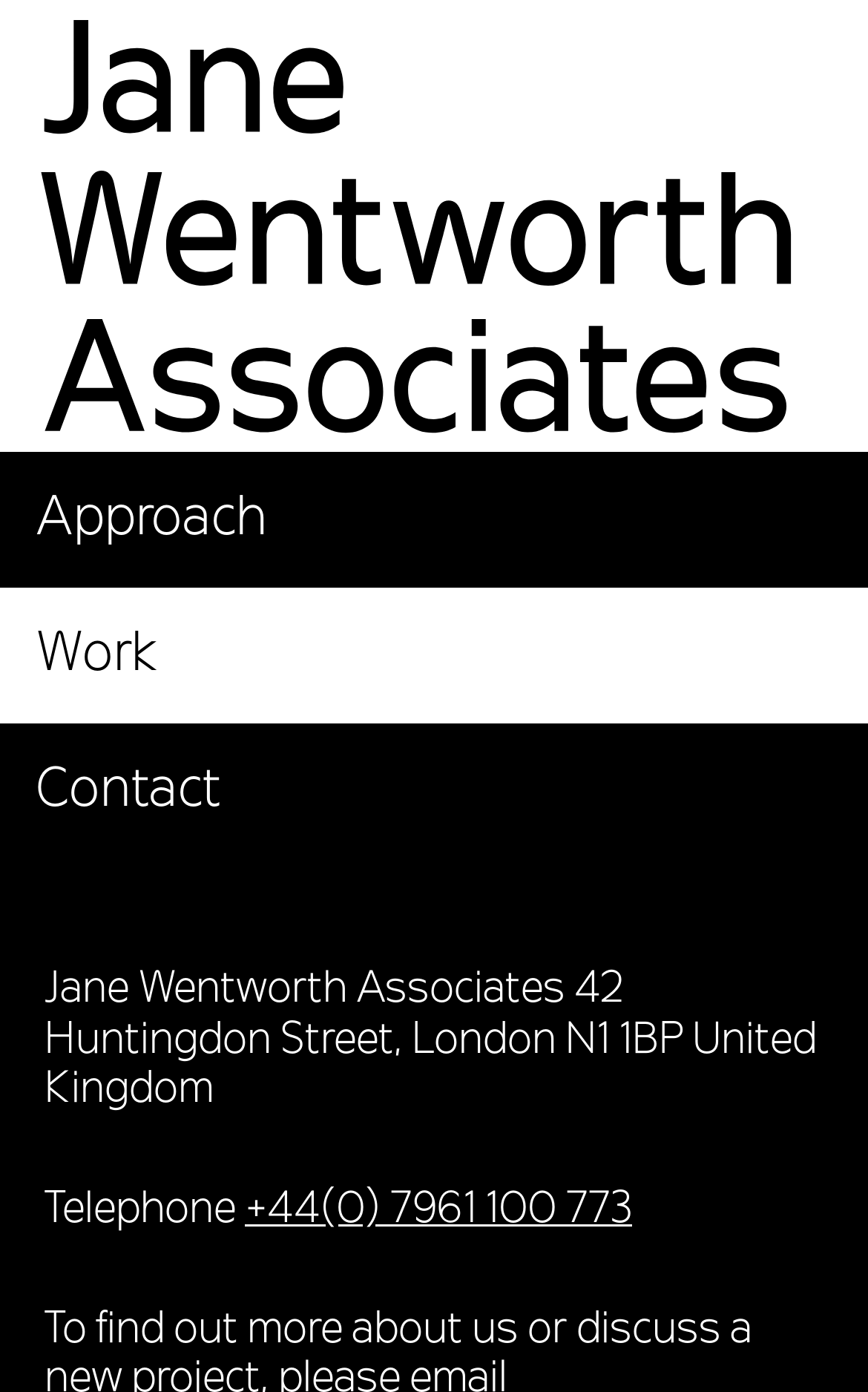What is the type of content on this webpage?
Using the image provided, answer with just one word or phrase.

Company information